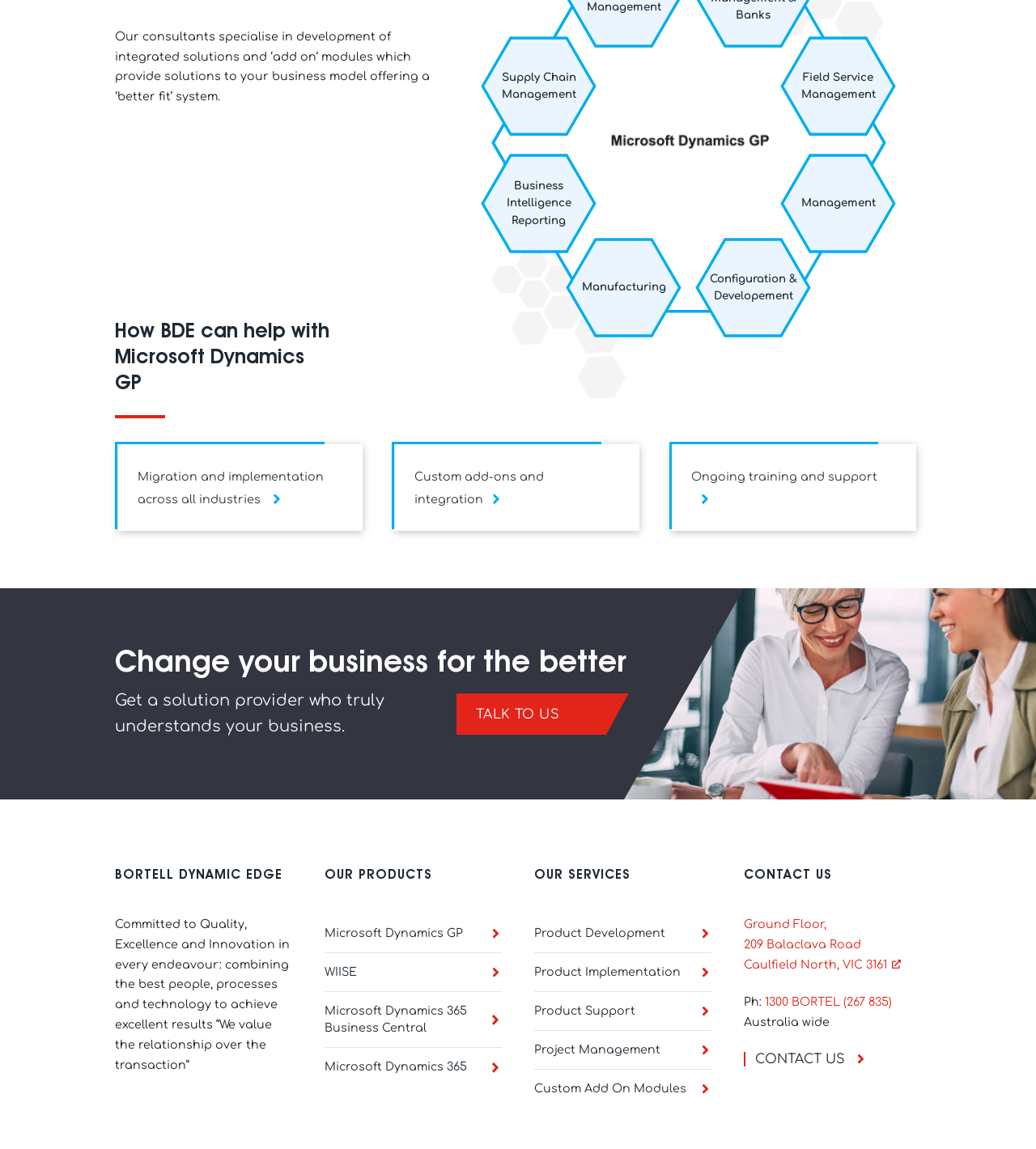Pinpoint the bounding box coordinates of the element you need to click to execute the following instruction: "Explore 'Field Service Management'". The bounding box should be represented by four float numbers between 0 and 1, in the format [left, top, right, bottom].

[0.773, 0.062, 0.845, 0.088]